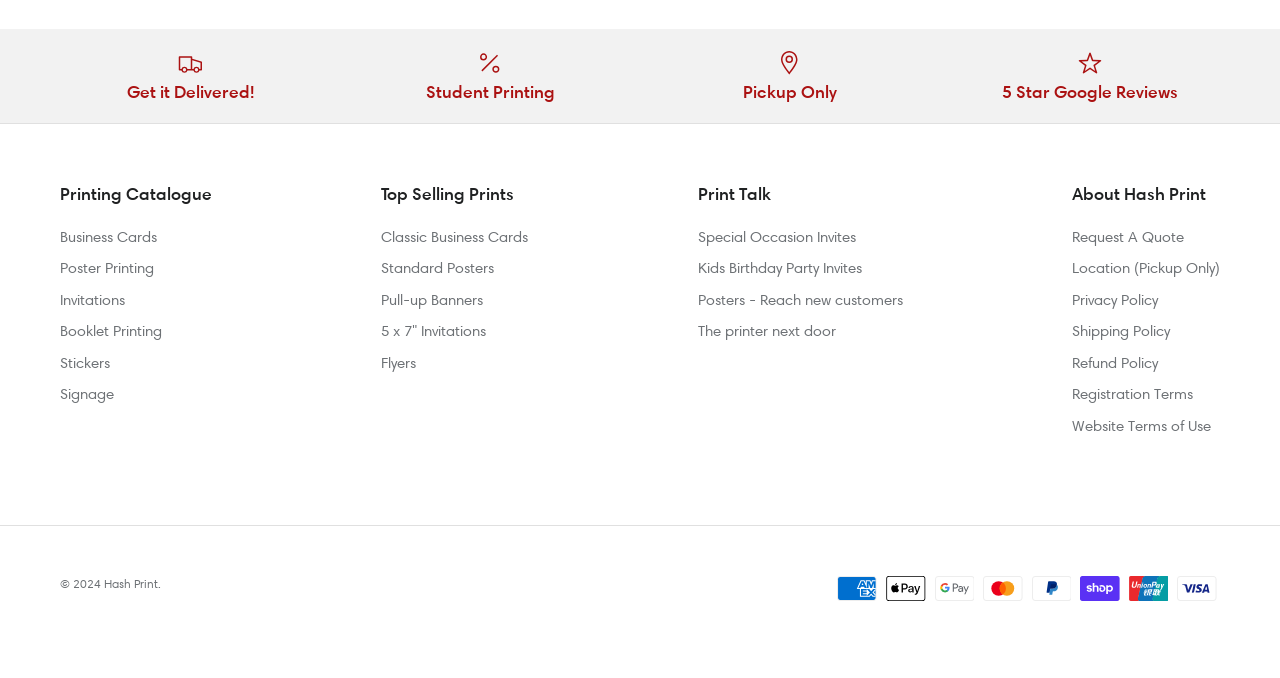What is the name of the company?
Could you please answer the question thoroughly and with as much detail as possible?

The webpage has a link at the bottom with the text 'Hash Print', which suggests that this is the name of the company or website.